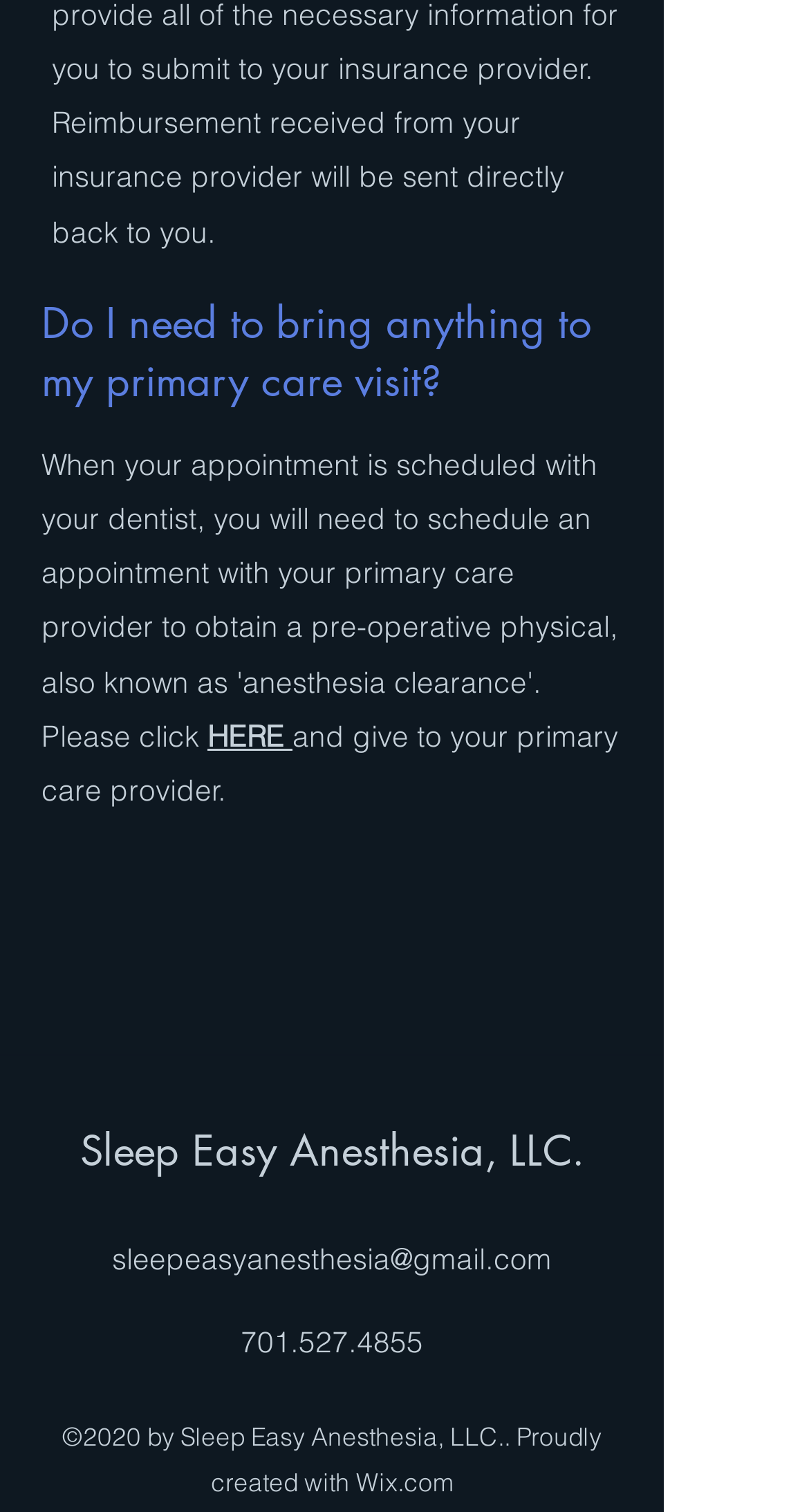Respond concisely with one word or phrase to the following query:
What is the company name?

Sleep Easy Anesthesia, LLC.